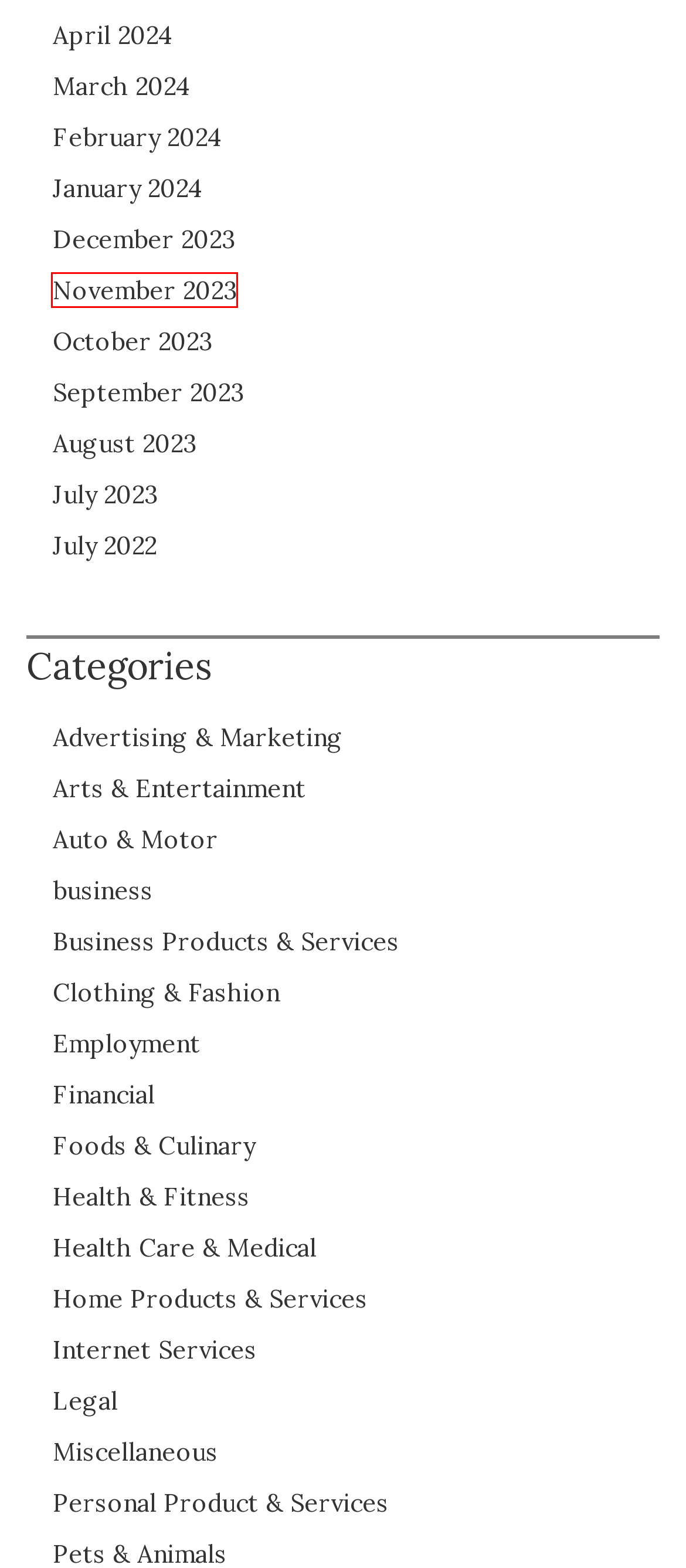You have a screenshot showing a webpage with a red bounding box around a UI element. Choose the webpage description that best matches the new page after clicking the highlighted element. Here are the options:
A. business – Bravica
B. Health Care & Medical – Bravica
C. November 2023 – Bravica
D. Health & Fitness – Bravica
E. December 2023 – Bravica
F. February 2024 – Bravica
G. Personal Product & Services – Bravica
H. January 2024 – Bravica

C